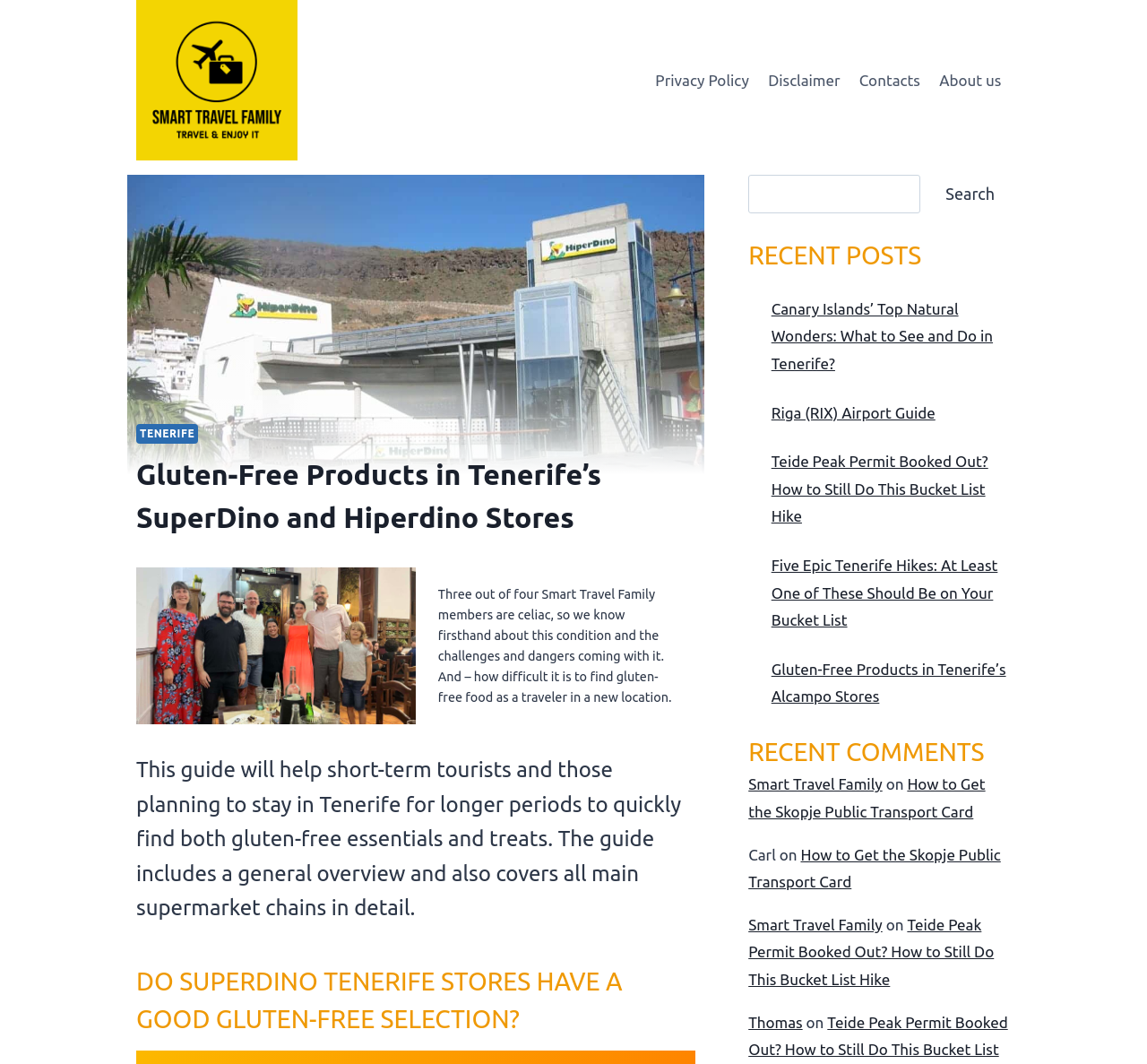Can you provide the bounding box coordinates for the element that should be clicked to implement the instruction: "Search for something"?

[0.653, 0.164, 0.881, 0.201]